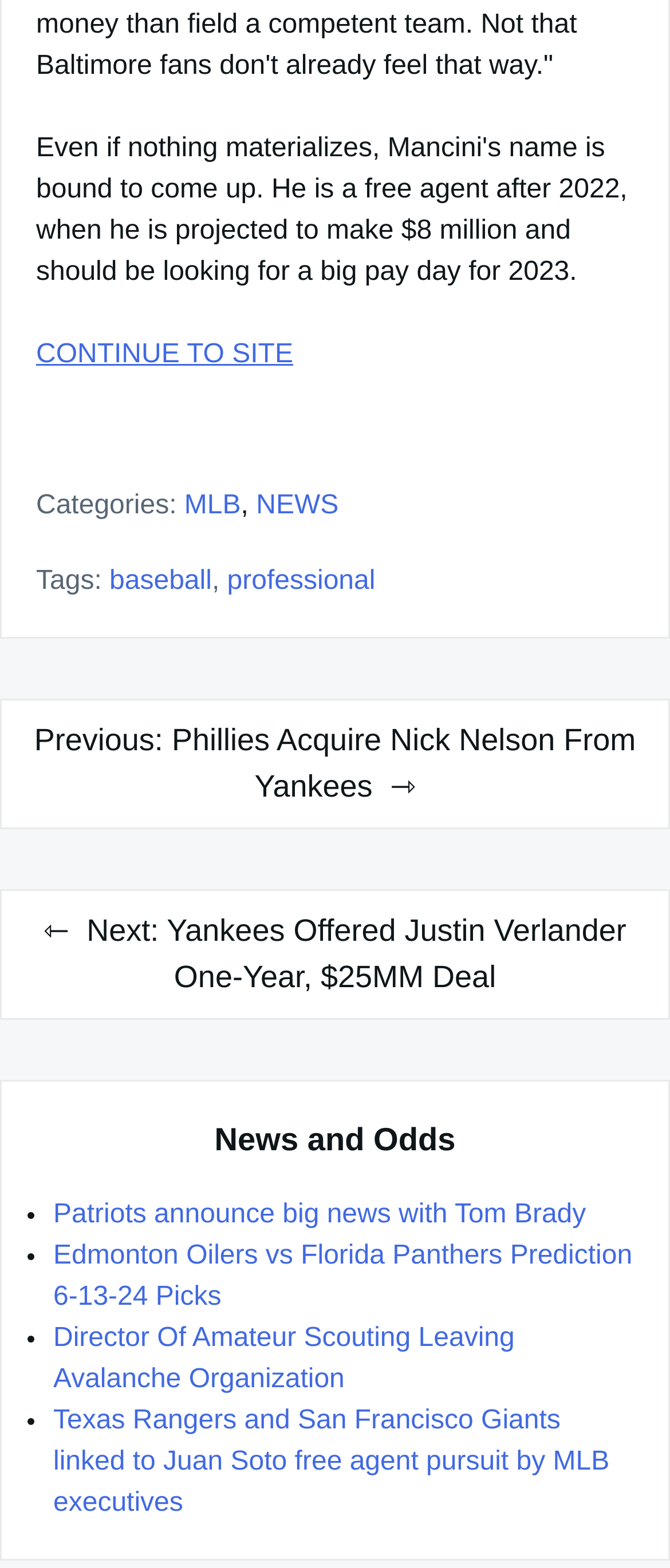Please predict the bounding box coordinates of the element's region where a click is necessary to complete the following instruction: "Go to previous post". The coordinates should be represented by four float numbers between 0 and 1, i.e., [left, top, right, bottom].

[0.0, 0.445, 1.0, 0.528]